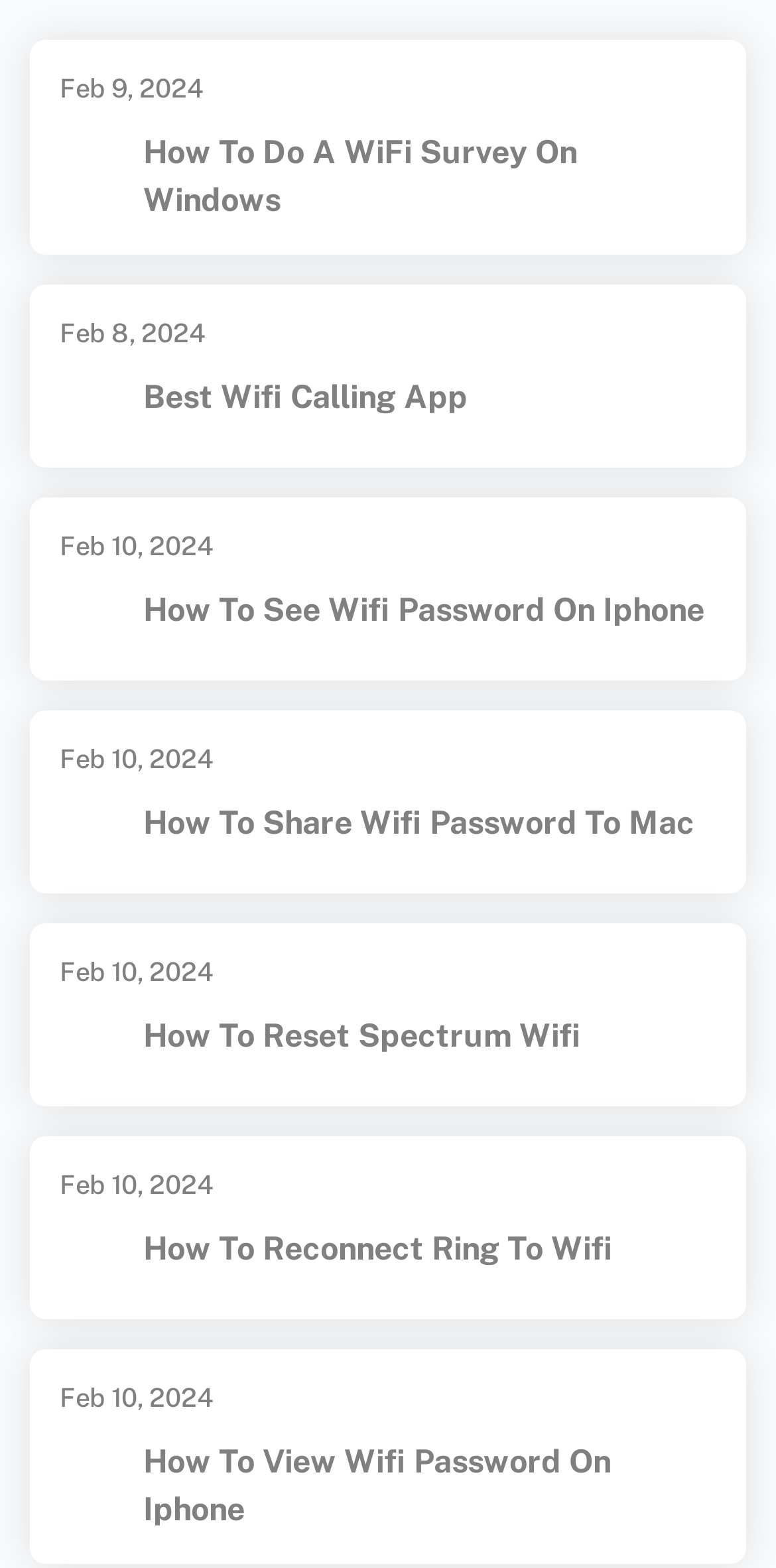Provide the bounding box coordinates of the HTML element this sentence describes: "Best Wifi Calling App". The bounding box coordinates consist of four float numbers between 0 and 1, i.e., [left, top, right, bottom].

[0.185, 0.239, 0.603, 0.269]